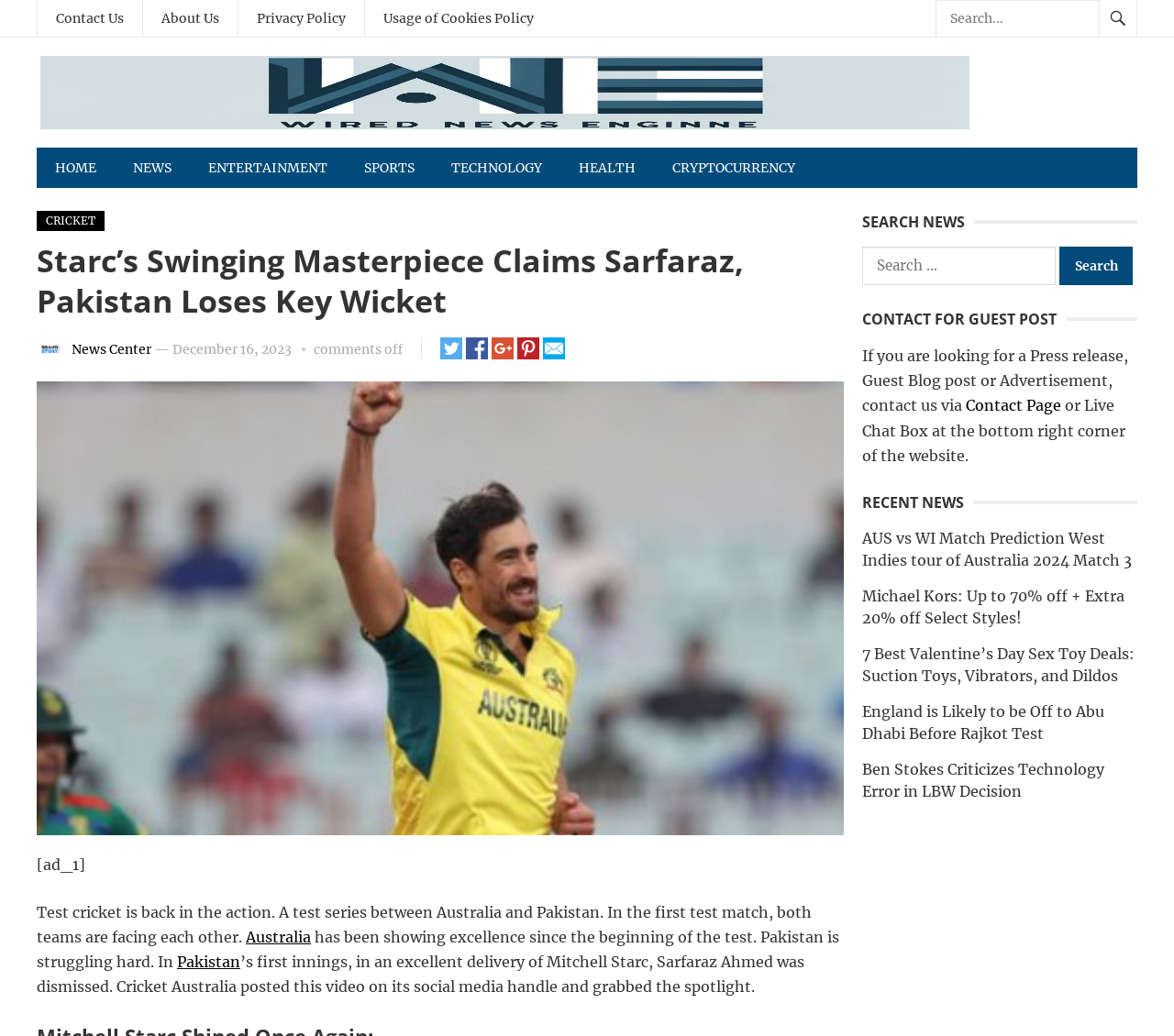Please find the bounding box coordinates for the clickable element needed to perform this instruction: "Read the latest cricket news".

[0.031, 0.232, 0.719, 0.31]